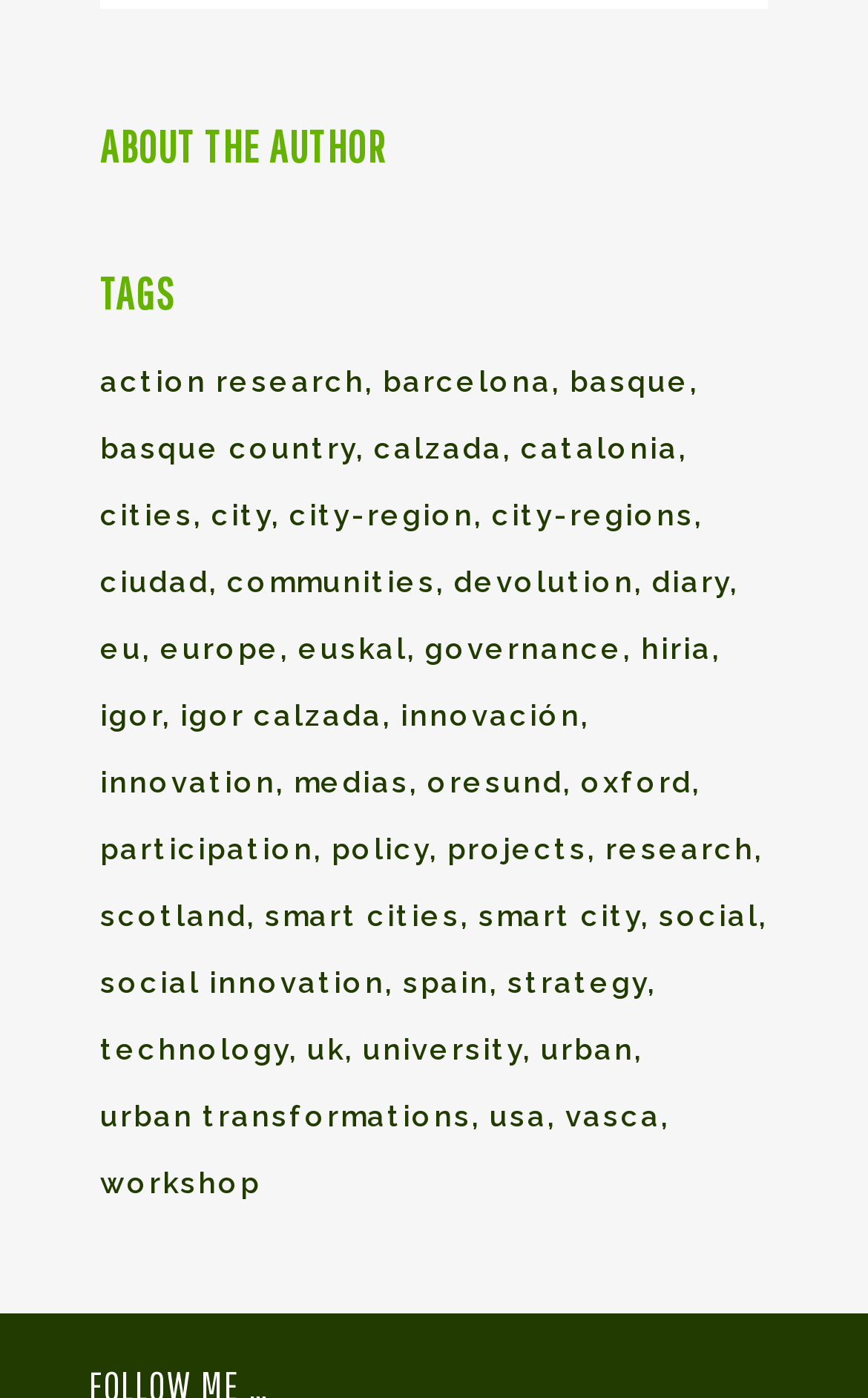Is there a link related to 'Basque Country'?
Please provide a full and detailed response to the question.

I found a link with the text 'basque country' and the description '(60 items)', which confirms that there is a link related to 'Basque Country'.